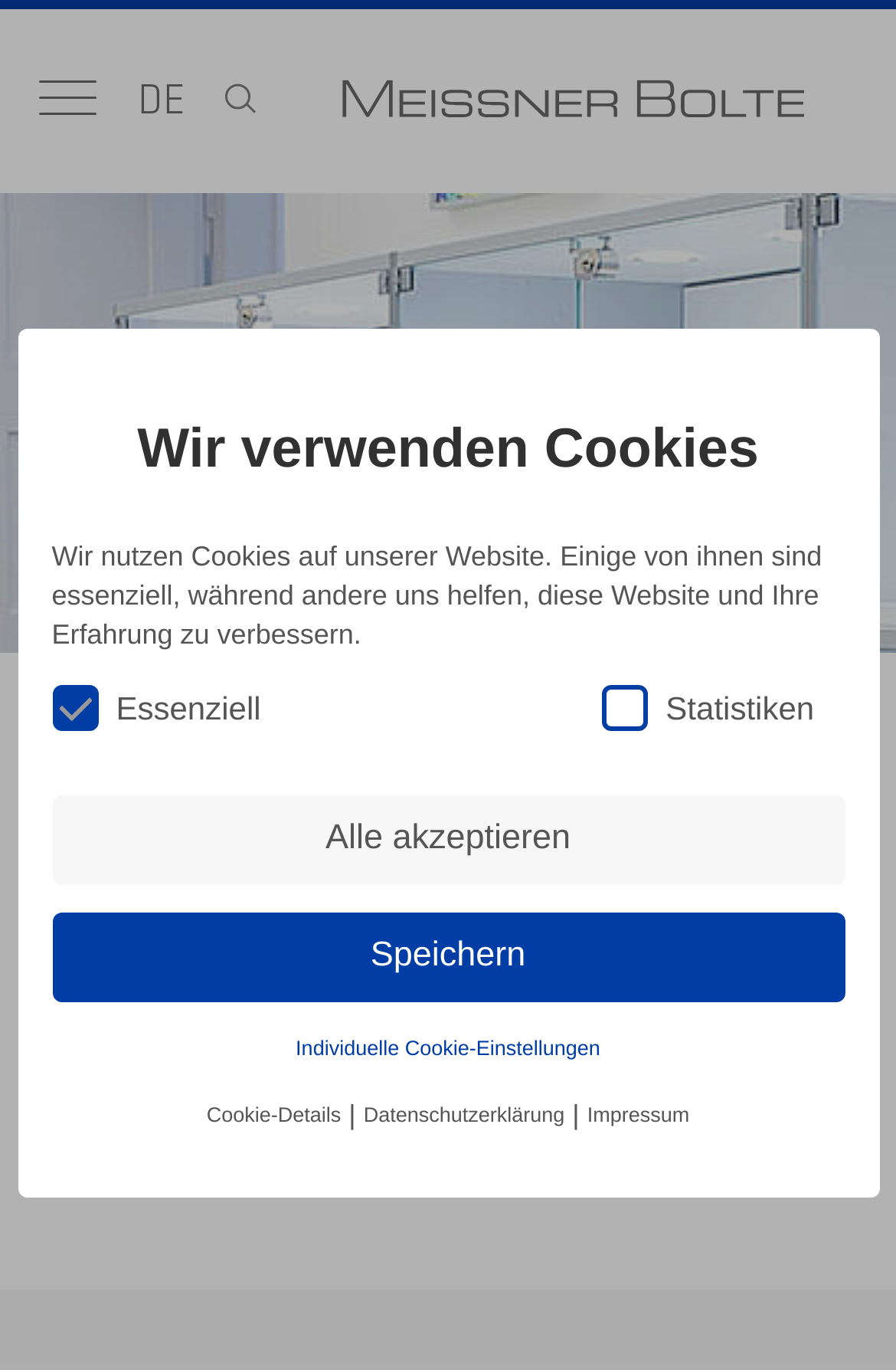Determine the bounding box coordinates of the section I need to click to execute the following instruction: "Click the link". Provide the coordinates as four float numbers between 0 and 1, i.e., [left, top, right, bottom].

[0.382, 0.057, 0.897, 0.096]